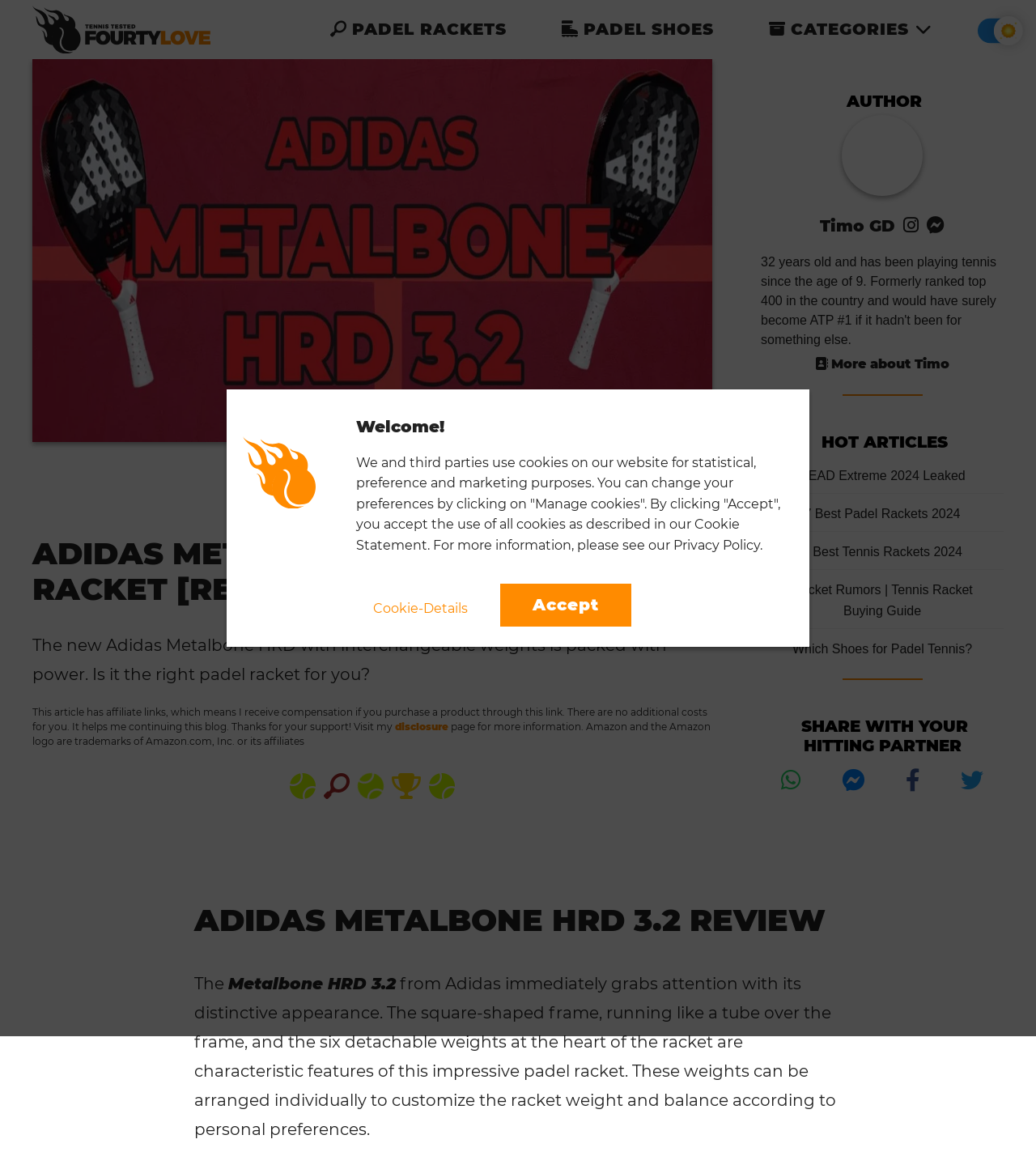What is the purpose of the detachable weights on the racket?
Based on the image, answer the question with as much detail as possible.

I found the answer by reading the text 'These weights can be arranged individually to customize the racket weight and balance according to personal preferences.' This suggests that the detachable weights on the racket are meant to be customized to suit individual players' preferences for weight and balance.